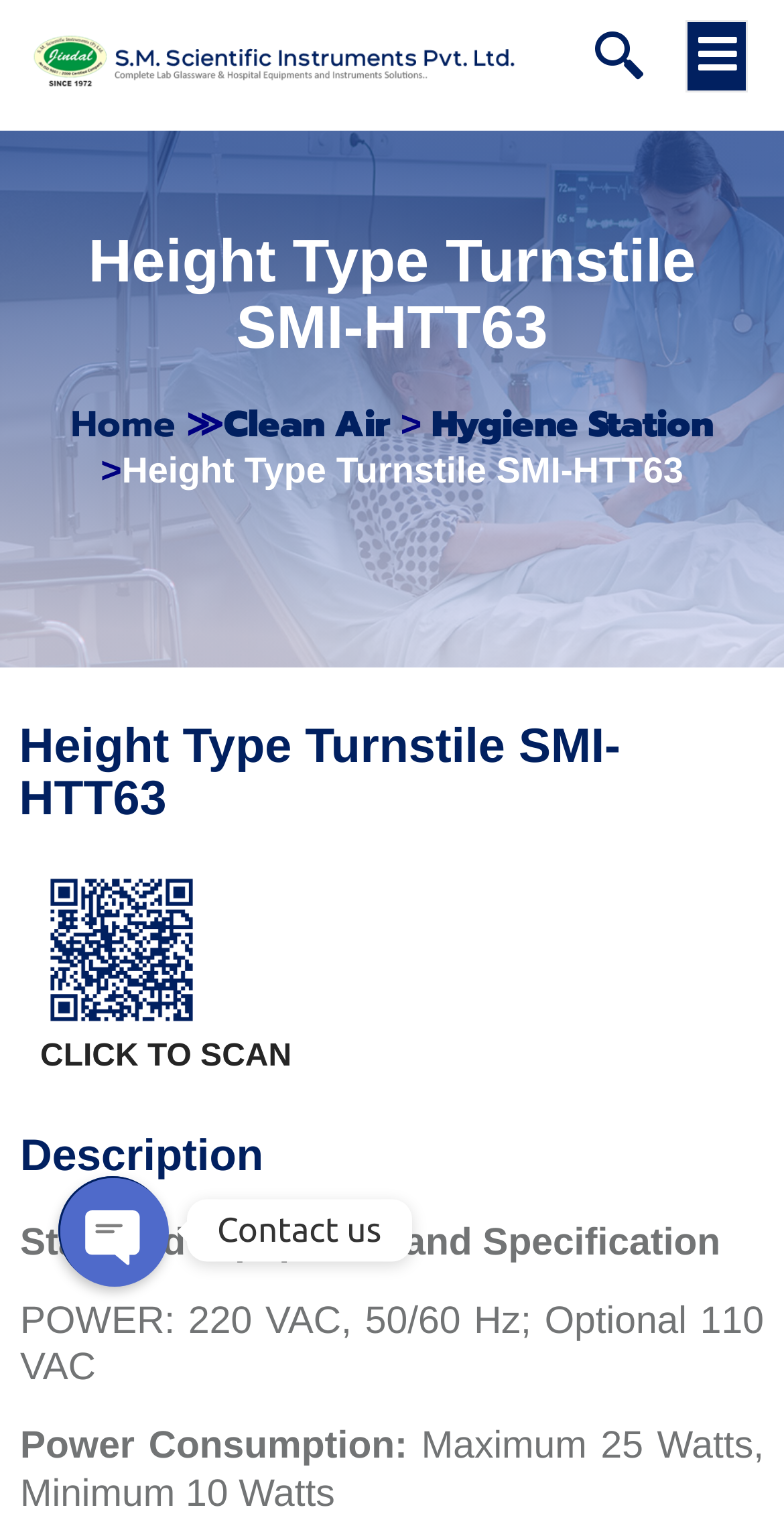How many links are there in the navigation menu?
Using the image as a reference, answer the question in detail.

The navigation menu can be found in the top section of the webpage, and it contains four links: 'Home', 'Clean Air', 'Hygiene Station', and an empty link. These links can be identified by their IDs: 269, 275, 280, and 261.